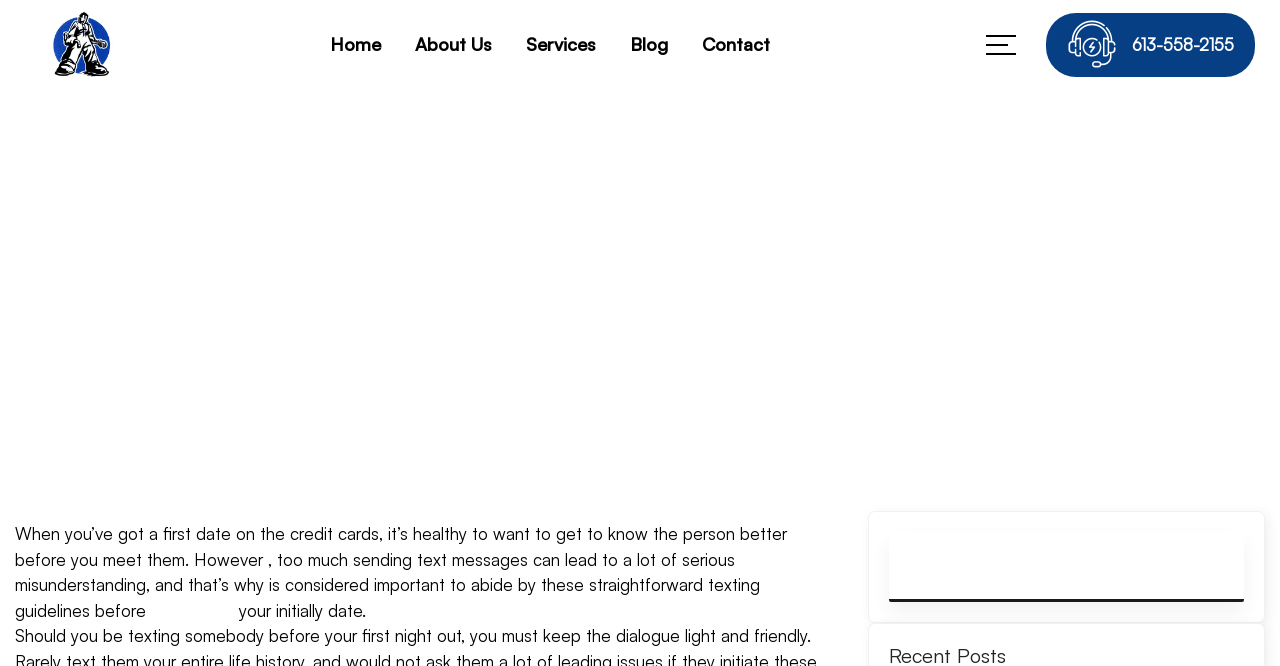Please identify the bounding box coordinates of the region to click in order to complete the given instruction: "click the Contact link". The coordinates should be four float numbers between 0 and 1, i.e., [left, top, right, bottom].

[0.545, 0.033, 0.606, 0.101]